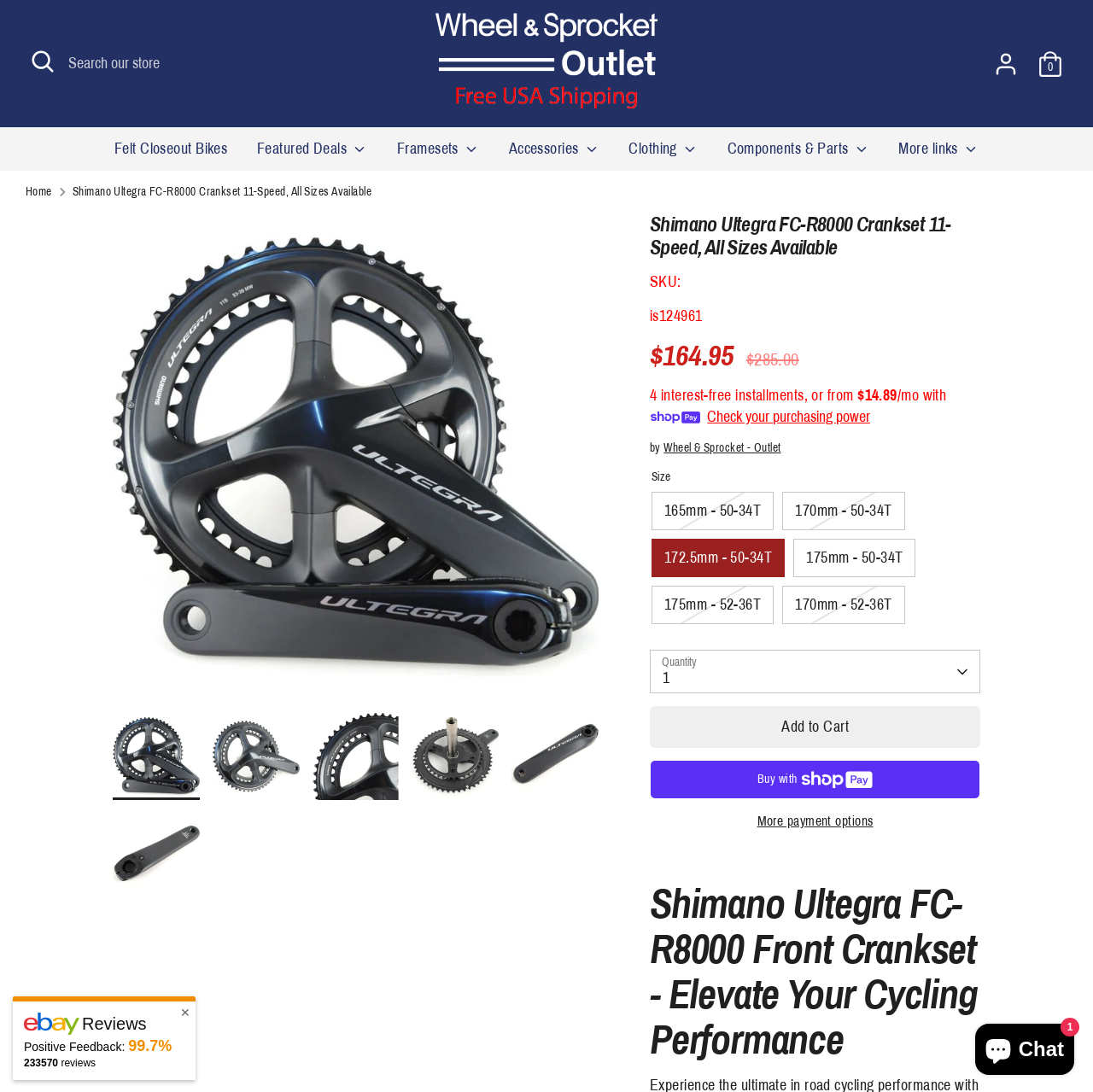Please determine the bounding box coordinates of the element to click in order to execute the following instruction: "View product details". The coordinates should be four float numbers between 0 and 1, specified as [left, top, right, bottom].

[0.595, 0.196, 0.897, 0.237]